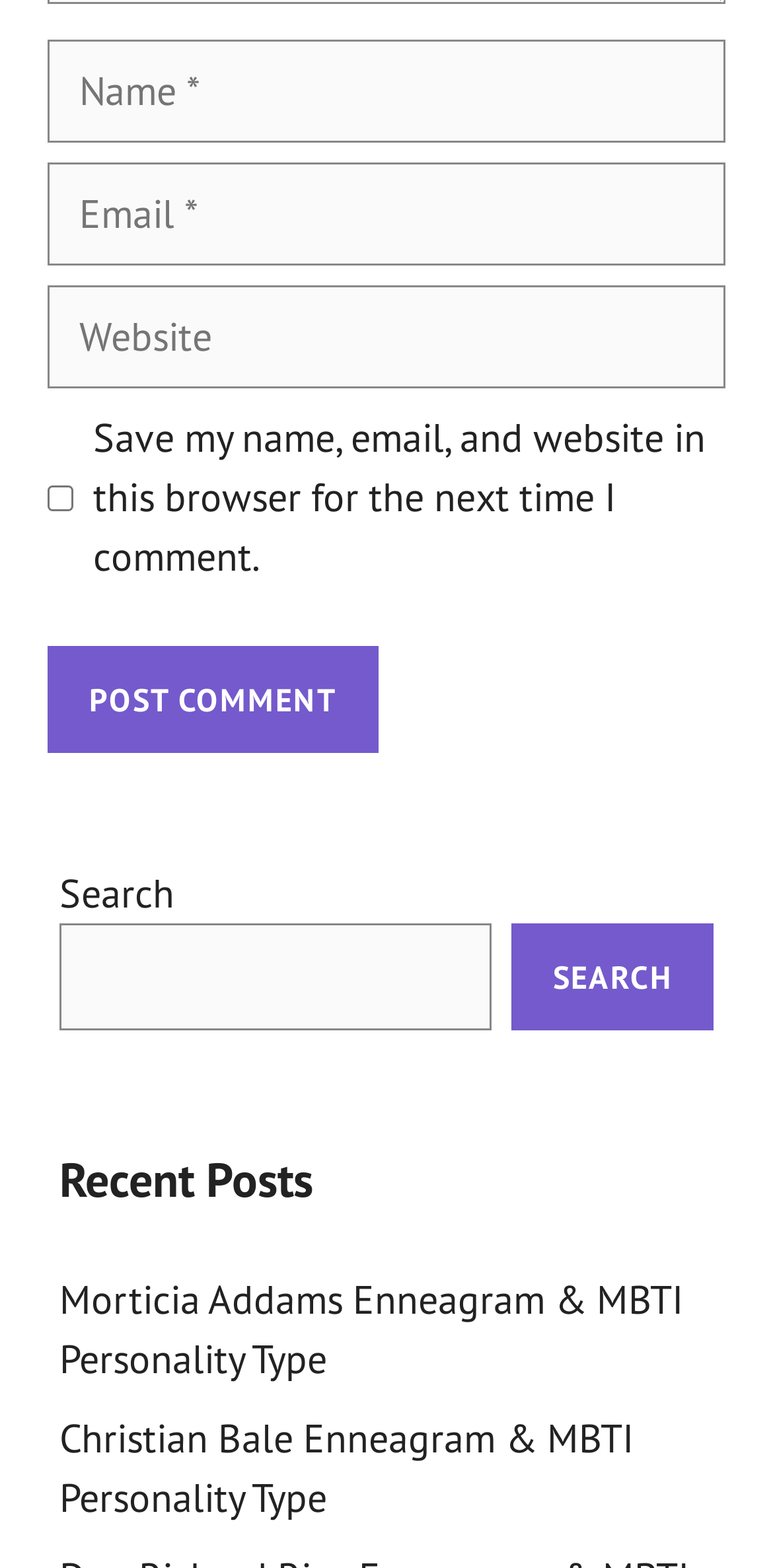Please identify the bounding box coordinates of the element that needs to be clicked to execute the following command: "Search for something". Provide the bounding box using four float numbers between 0 and 1, formatted as [left, top, right, bottom].

[0.077, 0.589, 0.636, 0.657]